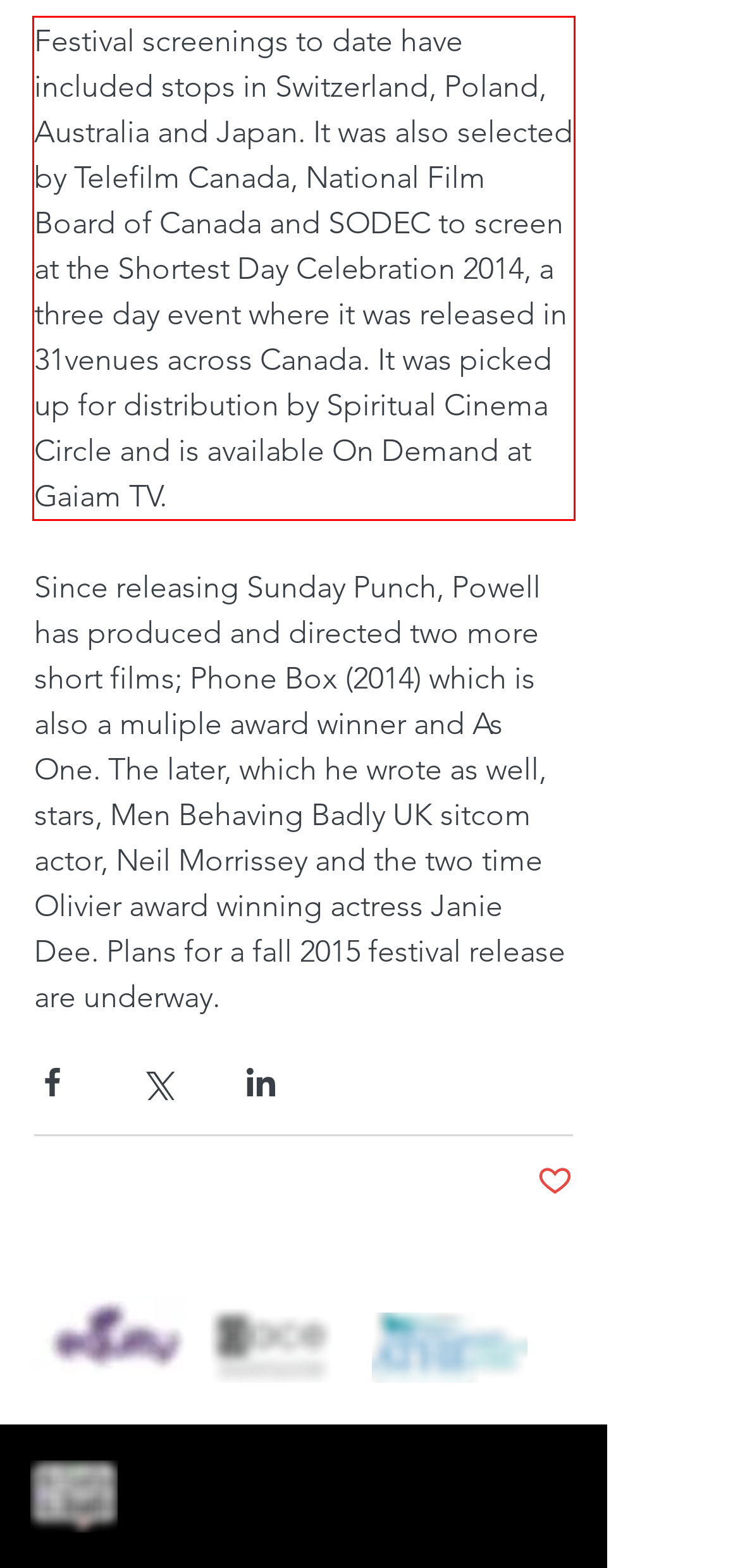Please identify and extract the text from the UI element that is surrounded by a red bounding box in the provided webpage screenshot.

Festival screenings to date have included stops in Switzerland, Poland, Australia and Japan. It was also selected by Telefilm Canada, National Film Board of Canada and SODEC to screen at the Shortest Day Celebration 2014, a three day event where it was released in 31venues across Canada. It was picked up for distribution by Spiritual Cinema Circle and is available On Demand at Gaiam TV.